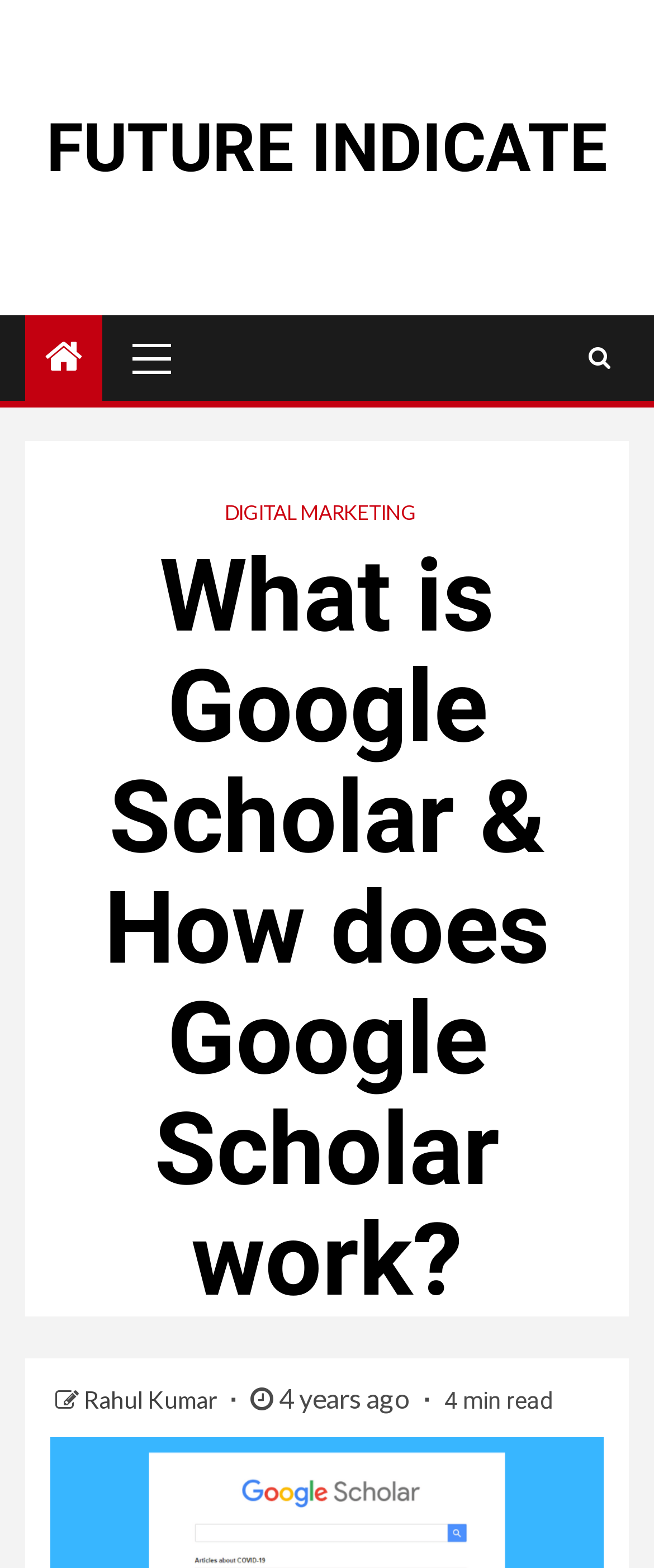What is the author of the article?
Use the image to answer the question with a single word or phrase.

Rahul Kumar